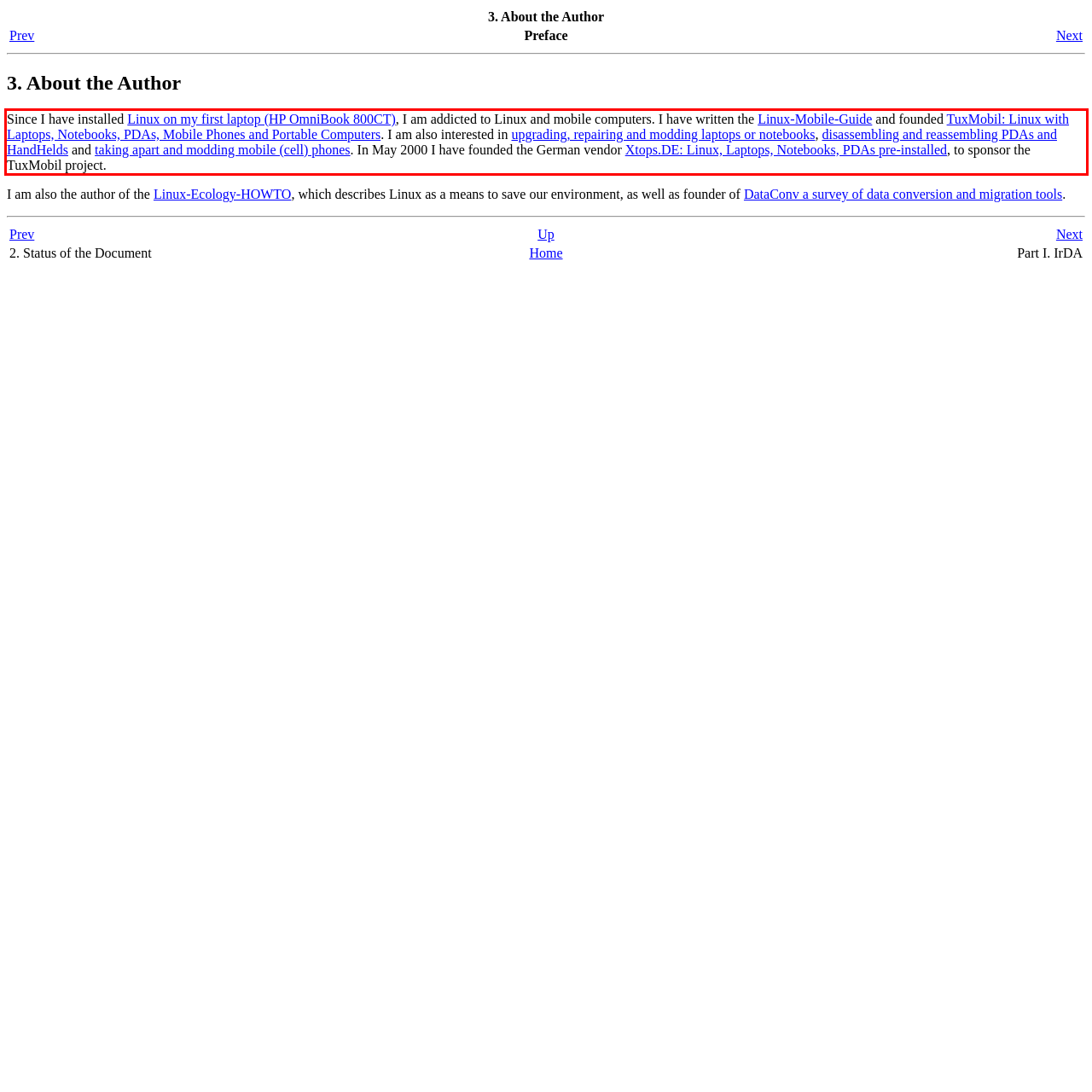Identify the text within the red bounding box on the webpage screenshot and generate the extracted text content.

Since I have installed Linux on my first laptop (HP OmniBook 800CT), I am addicted to Linux and mobile computers. I have written the Linux-Mobile-Guide and founded TuxMobil: Linux with Laptops, Notebooks, PDAs, Mobile Phones and Portable Computers. I am also interested in upgrading, repairing and modding laptops or notebooks, disassembling and reassembling PDAs and HandHelds and taking apart and modding mobile (cell) phones. In May 2000 I have founded the German vendor Xtops.DE: Linux, Laptops, Notebooks, PDAs pre-installed, to sponsor the TuxMobil project.